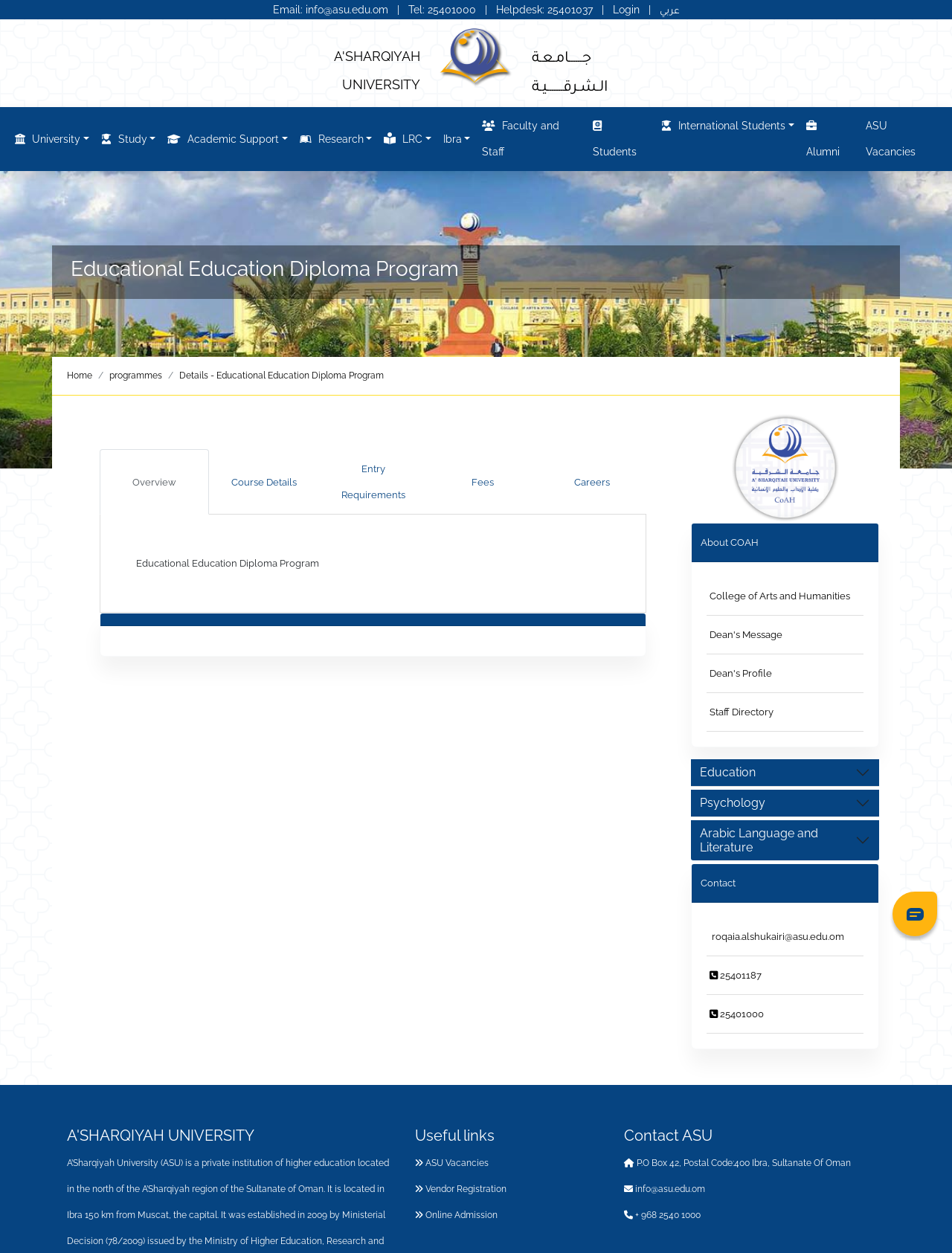What is the phone number of the university?
Based on the image, provide your answer in one word or phrase.

25401000